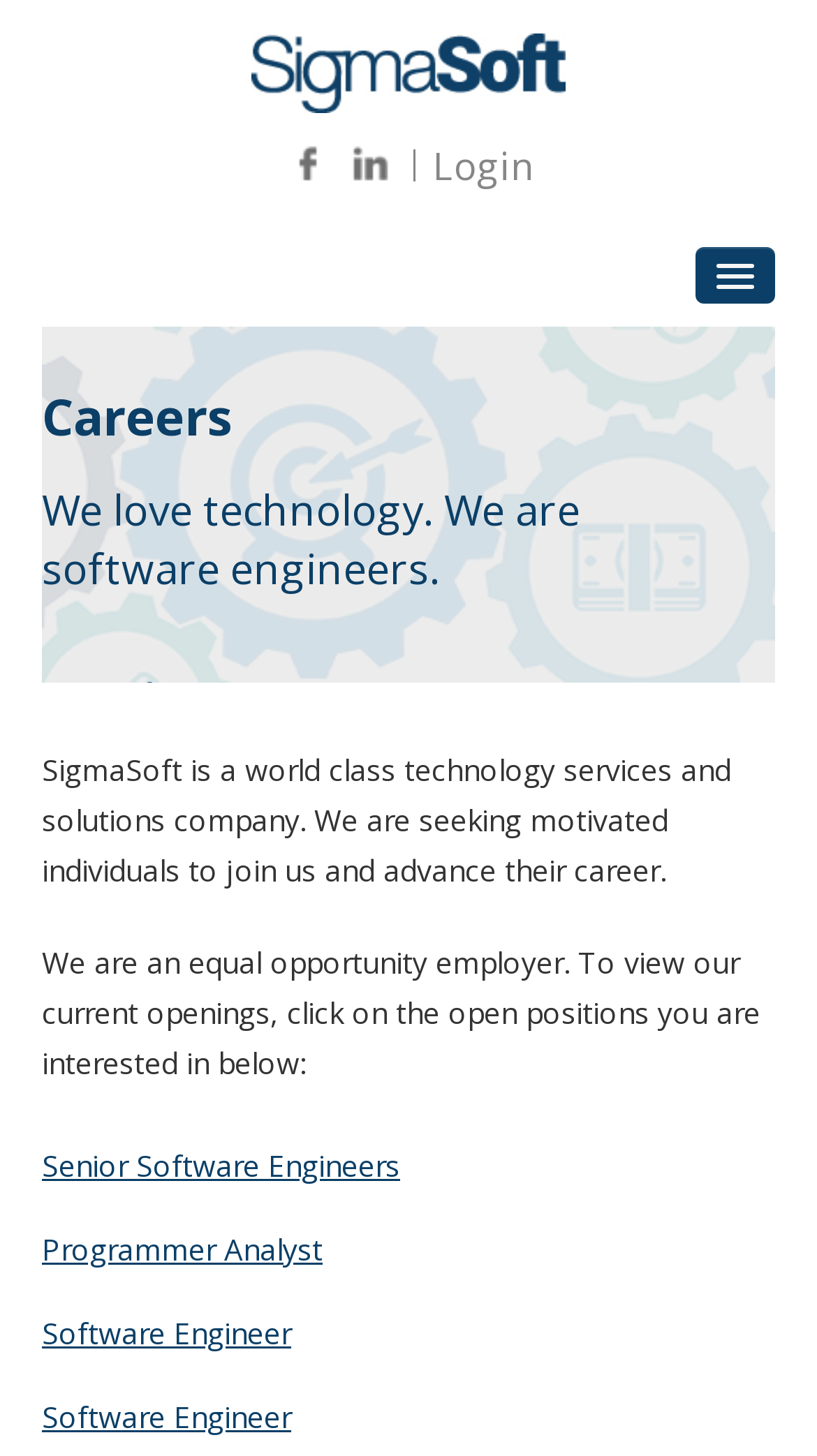Please identify the coordinates of the bounding box that should be clicked to fulfill this instruction: "go to Home".

[0.0, 0.218, 1.0, 0.255]